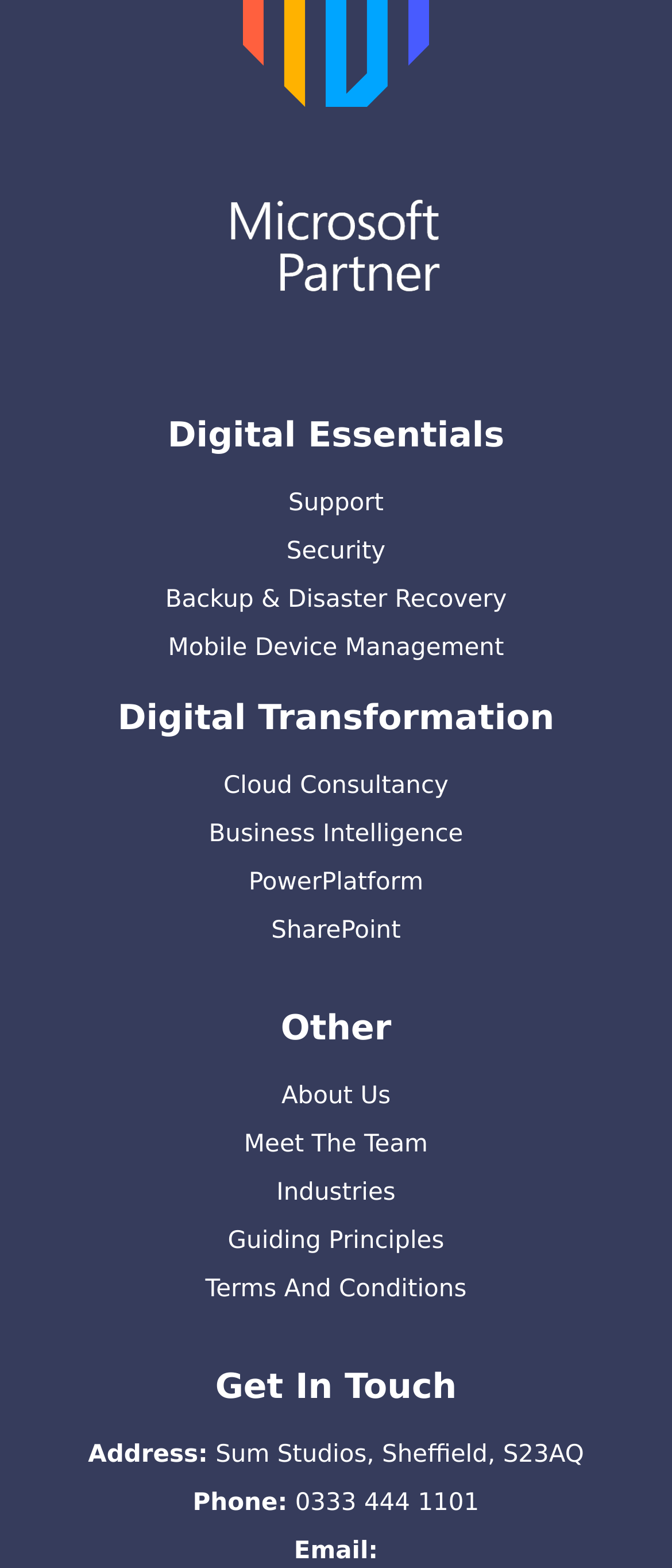Please determine the bounding box coordinates of the area that needs to be clicked to complete this task: 'learn about the team'. The coordinates must be four float numbers between 0 and 1, formatted as [left, top, right, bottom].

[0.306, 0.719, 0.694, 0.741]